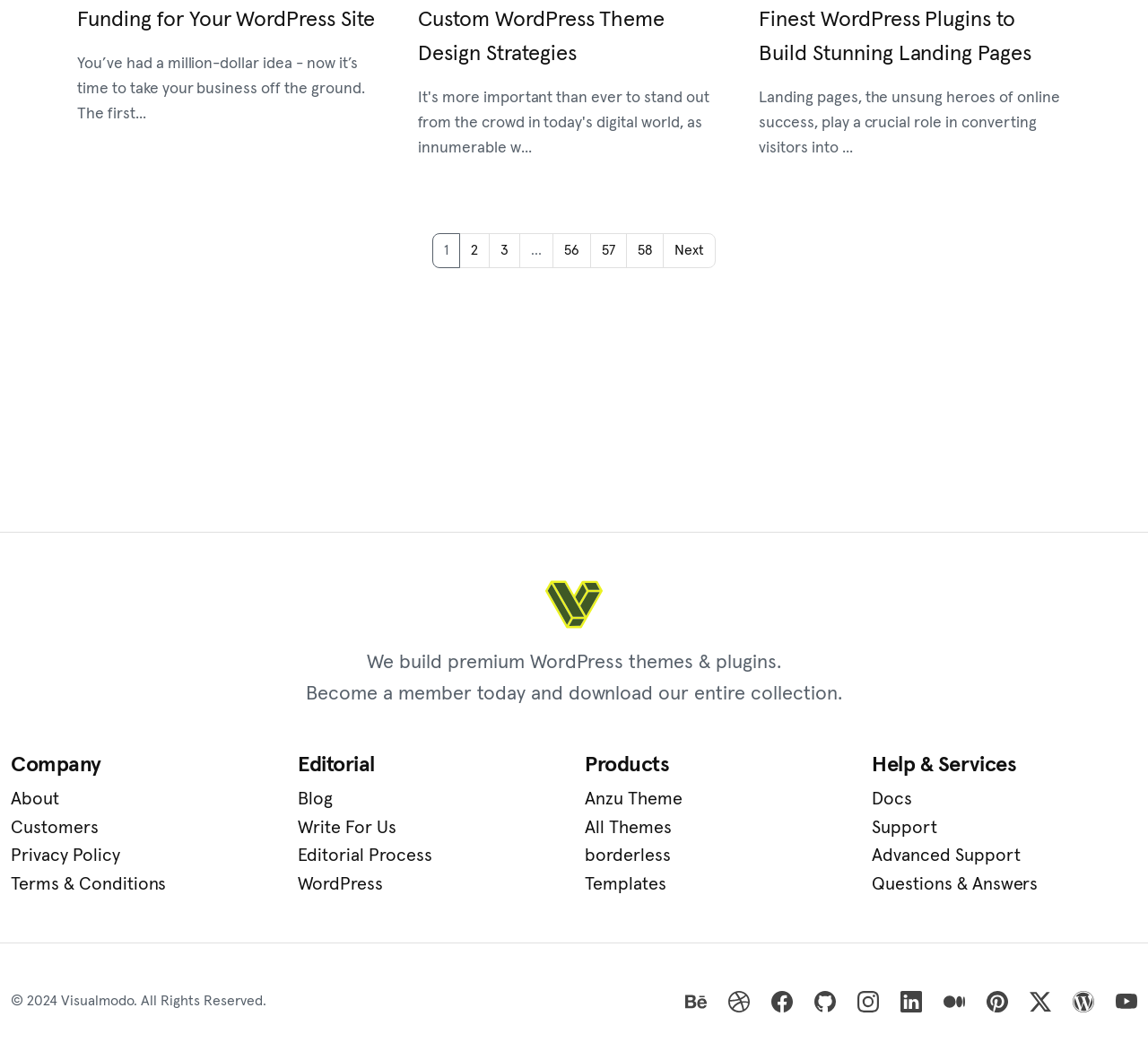How many navigation links are there?
Based on the screenshot, provide your answer in one word or phrase.

6